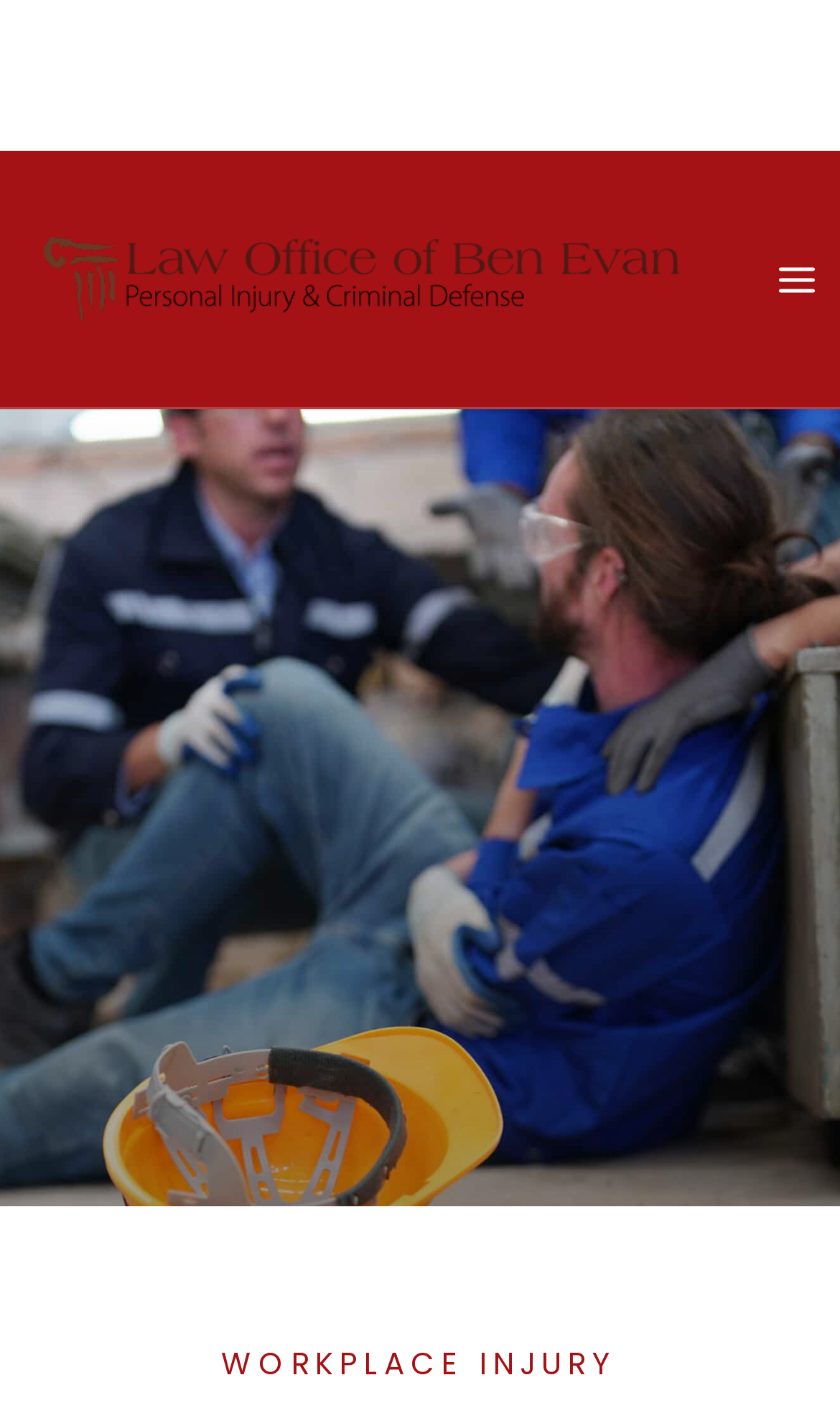Please find and provide the title of the webpage.

UNDERSTANDING AND NAVIGATING WORKERS’ COMPENSATION CLAIMS IN MARYLAND